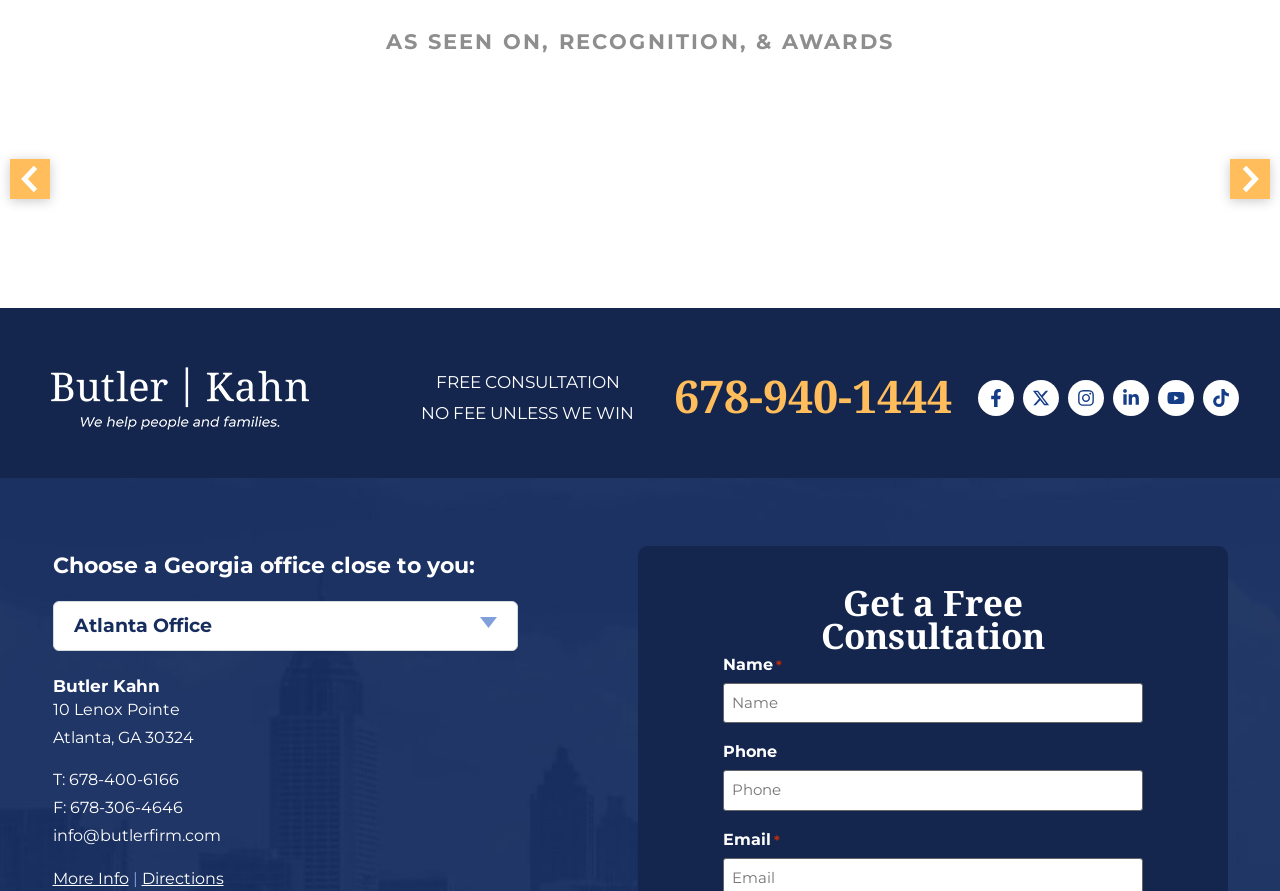What is the phone number for the Atlanta office? From the image, respond with a single word or brief phrase.

678-400-6166